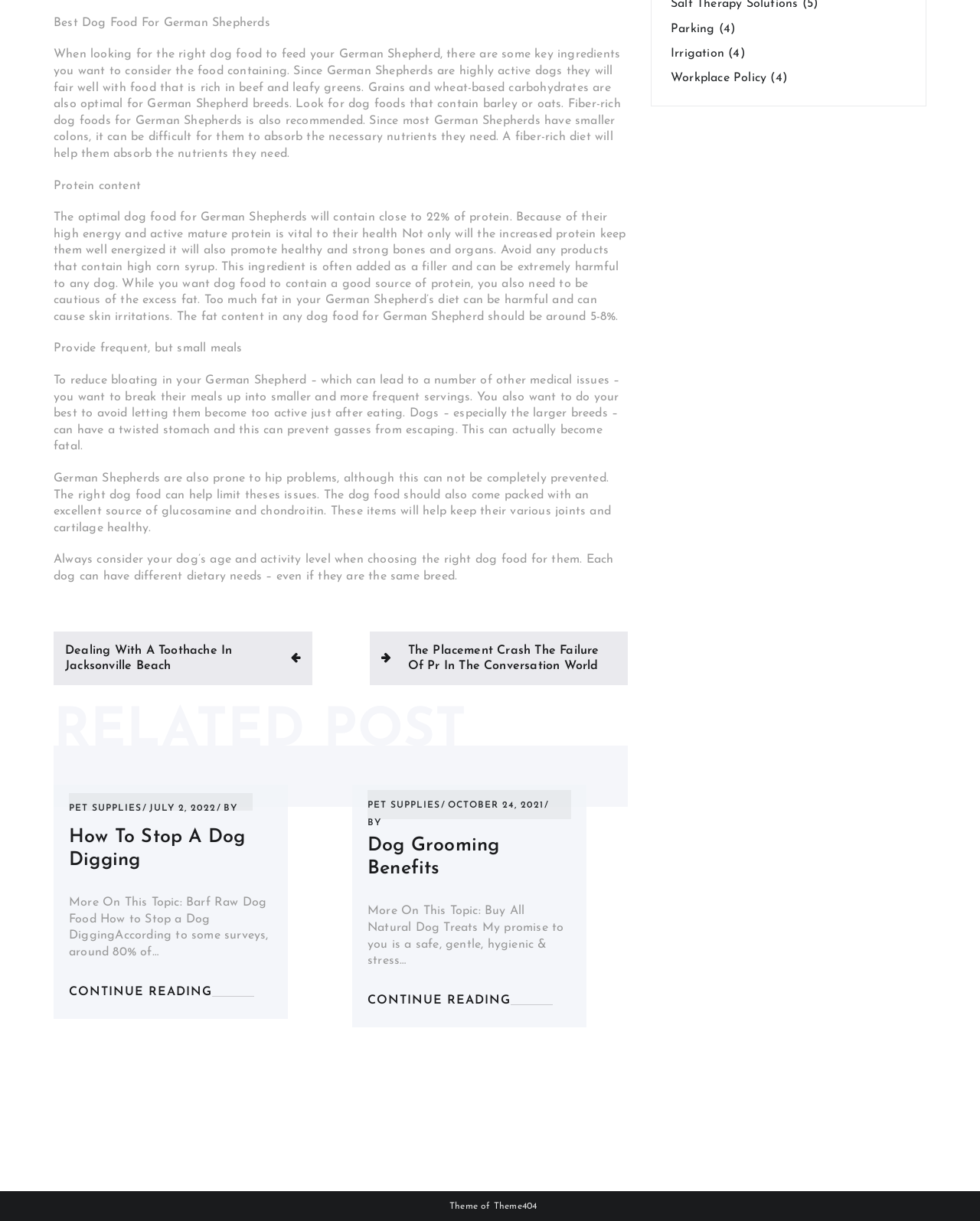Please determine the bounding box coordinates, formatted as (top-left x, top-left y, bottom-right x, bottom-right y), with all values as floating point numbers between 0 and 1. Identify the bounding box of the region described as: October 24, 2021October 25, 2021

[0.457, 0.656, 0.555, 0.663]